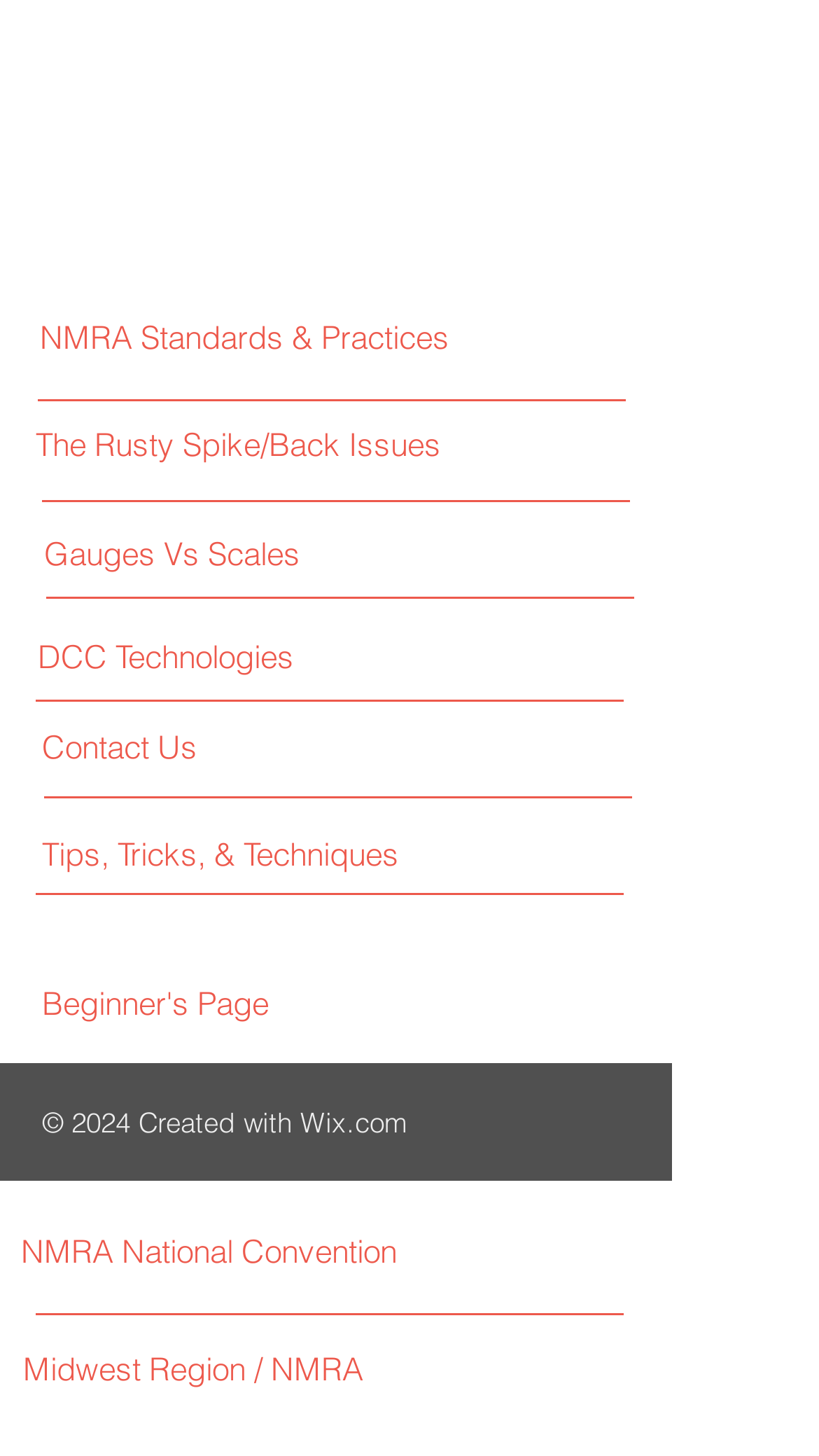Provide the bounding box coordinates of the HTML element this sentence describes: "Gauges Vs Scales".

[0.054, 0.364, 0.774, 0.395]